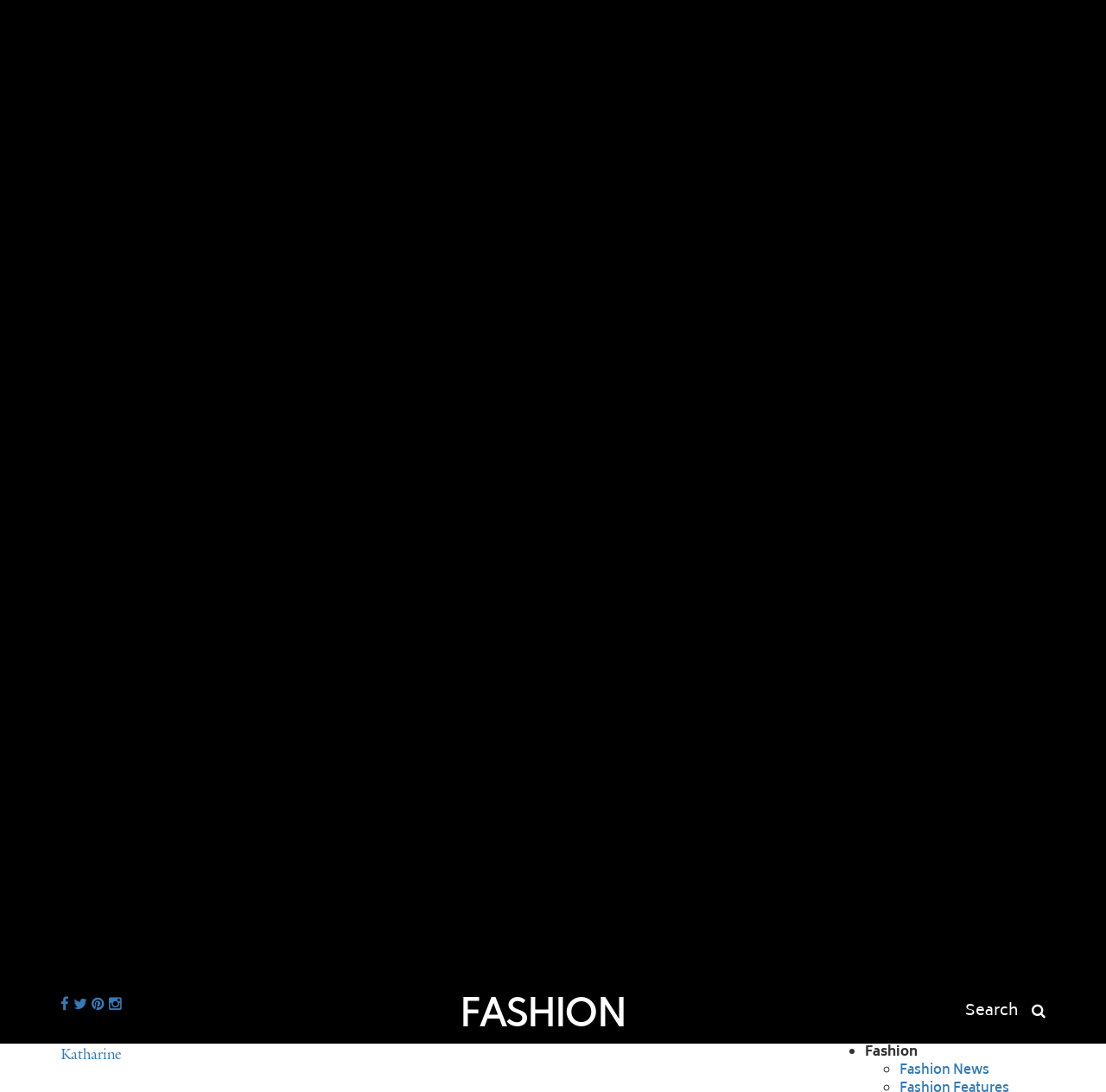Please reply with a single word or brief phrase to the question: 
What is the second menu item?

Fashion News